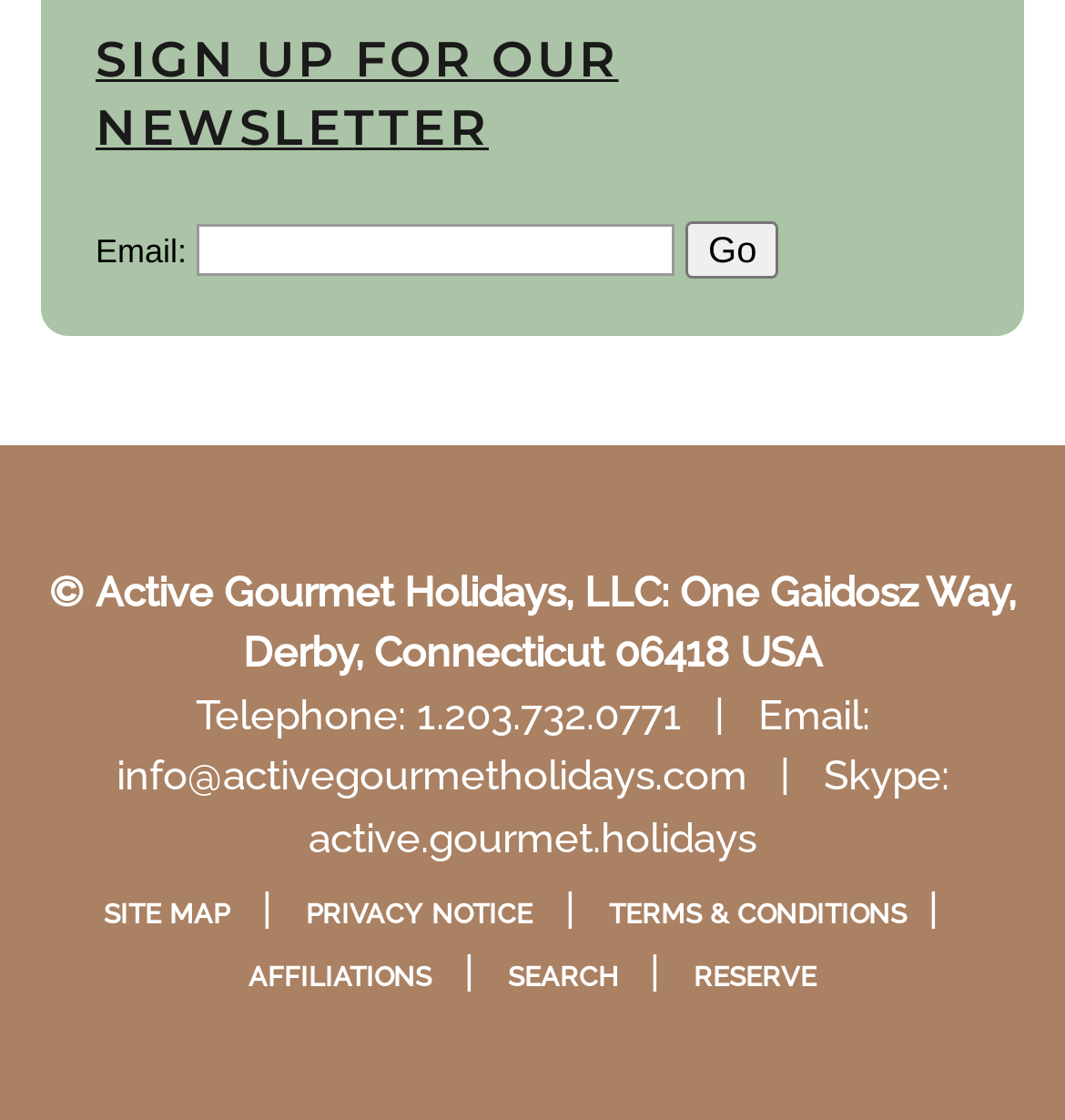Highlight the bounding box coordinates of the element that should be clicked to carry out the following instruction: "Contact via email". The coordinates must be given as four float numbers ranging from 0 to 1, i.e., [left, top, right, bottom].

[0.109, 0.671, 0.701, 0.715]